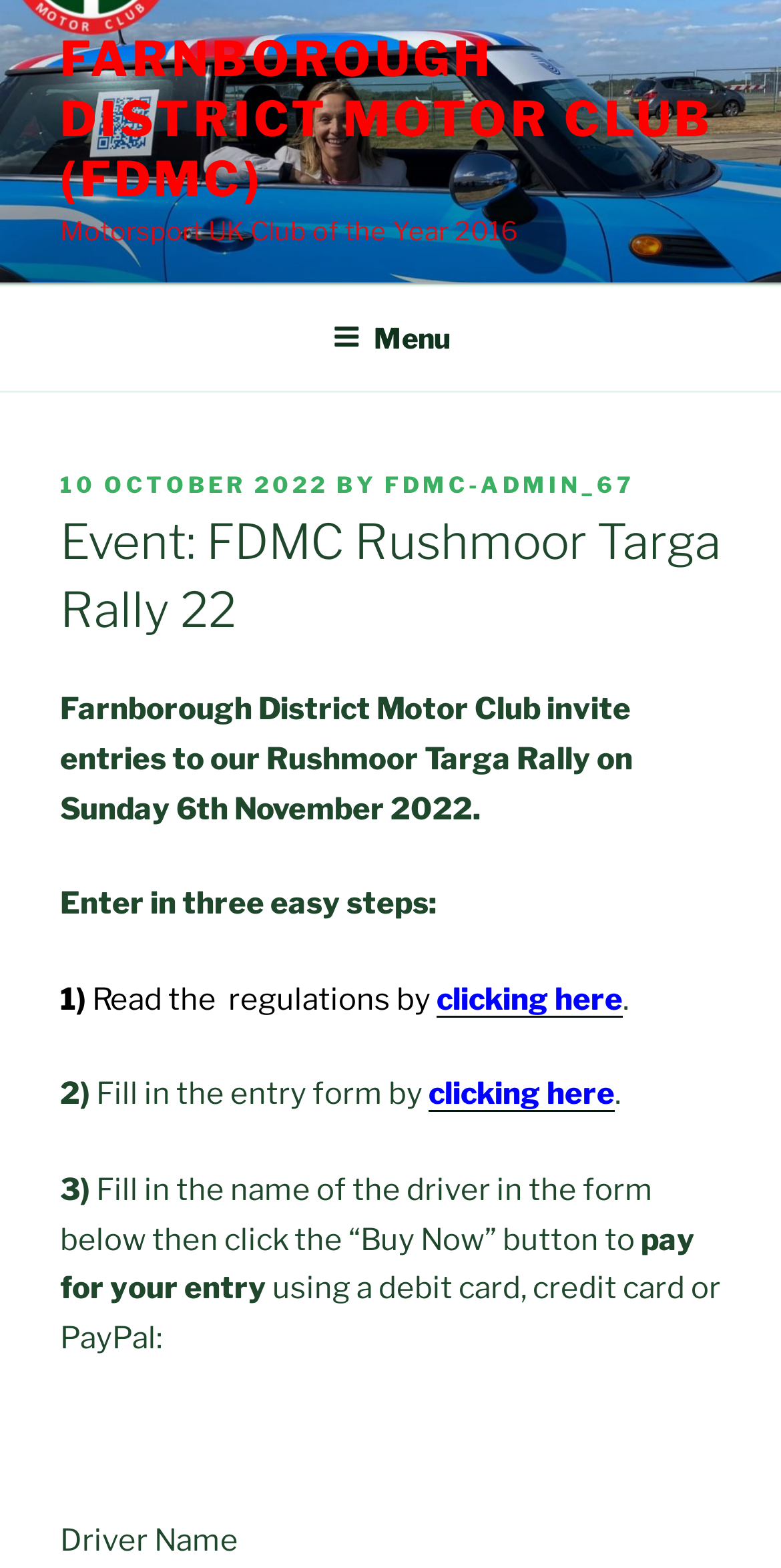Based on the image, please respond to the question with as much detail as possible:
What is the purpose of the 'Buy Now' button?

I found the answer by reading the instructions on the webpage, which say 'Fill in the name of the driver in the form below then click the “Buy Now” button to pay for your entry'.